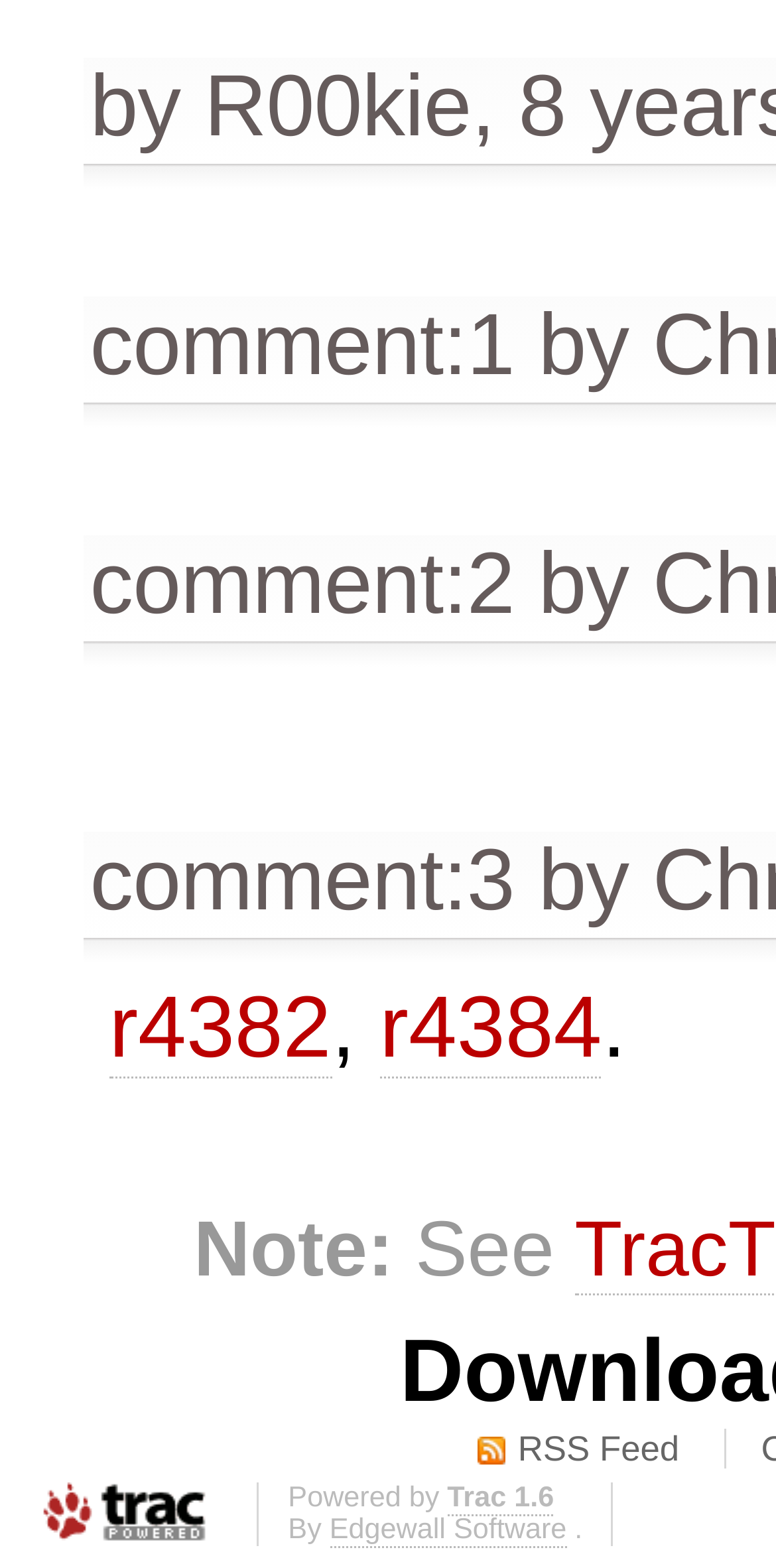Find and provide the bounding box coordinates for the UI element described here: "RSS Feed". The coordinates should be given as four float numbers between 0 and 1: [left, top, right, bottom].

[0.616, 0.912, 0.875, 0.939]